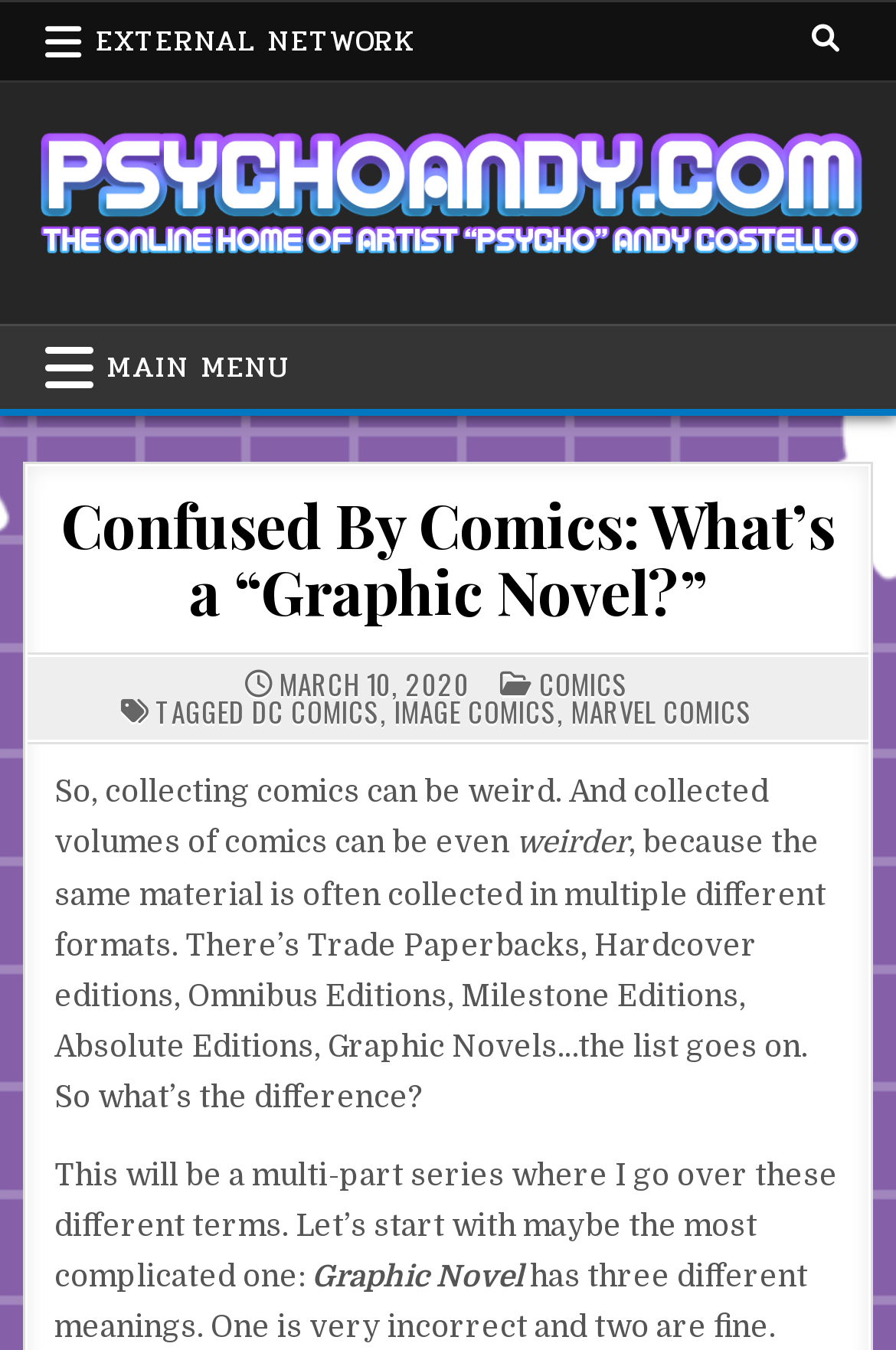How many meanings does the term 'Graphic Novel' have?
Refer to the image and respond with a one-word or short-phrase answer.

Three